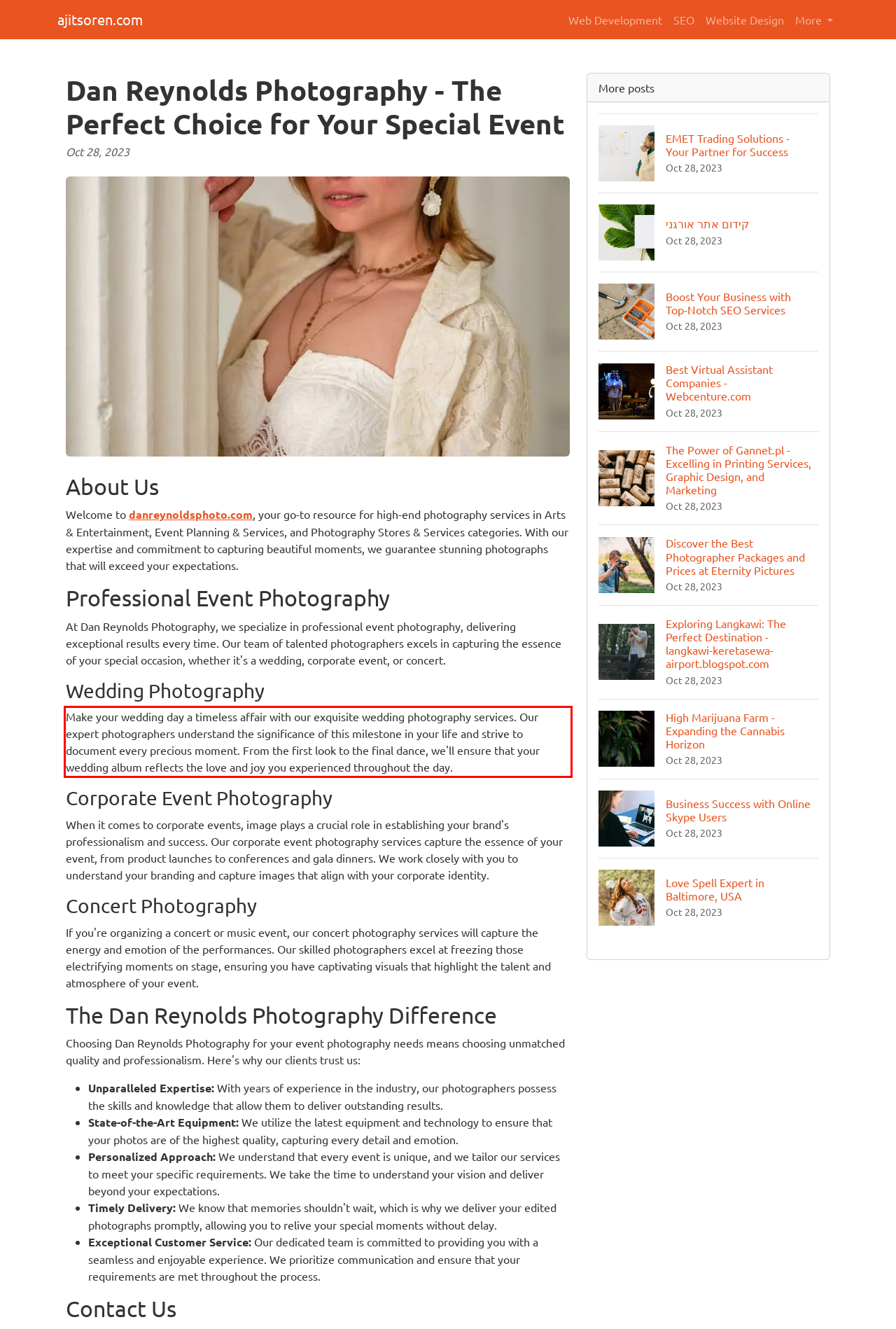Given a webpage screenshot, locate the red bounding box and extract the text content found inside it.

Make your wedding day a timeless affair with our exquisite wedding photography services. Our expert photographers understand the significance of this milestone in your life and strive to document every precious moment. From the first look to the final dance, we'll ensure that your wedding album reflects the love and joy you experienced throughout the day.